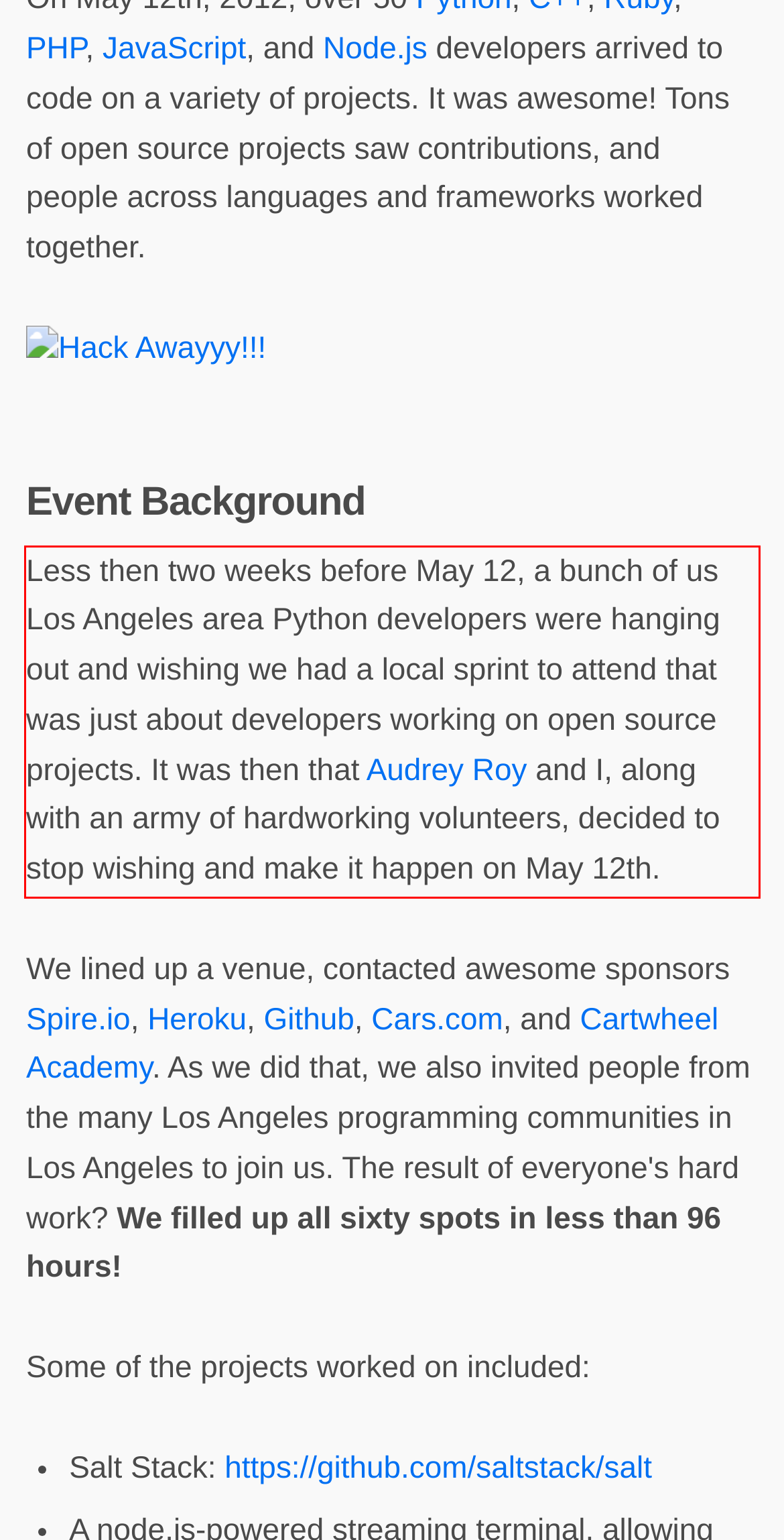Given a screenshot of a webpage containing a red bounding box, perform OCR on the text within this red bounding box and provide the text content.

Less then two weeks before May 12, a bunch of us Los Angeles area Python developers were hanging out and wishing we had a local sprint to attend that was just about developers working on open source projects. It was then that Audrey Roy and I, along with an army of hardworking volunteers, decided to stop wishing and make it happen on May 12th.